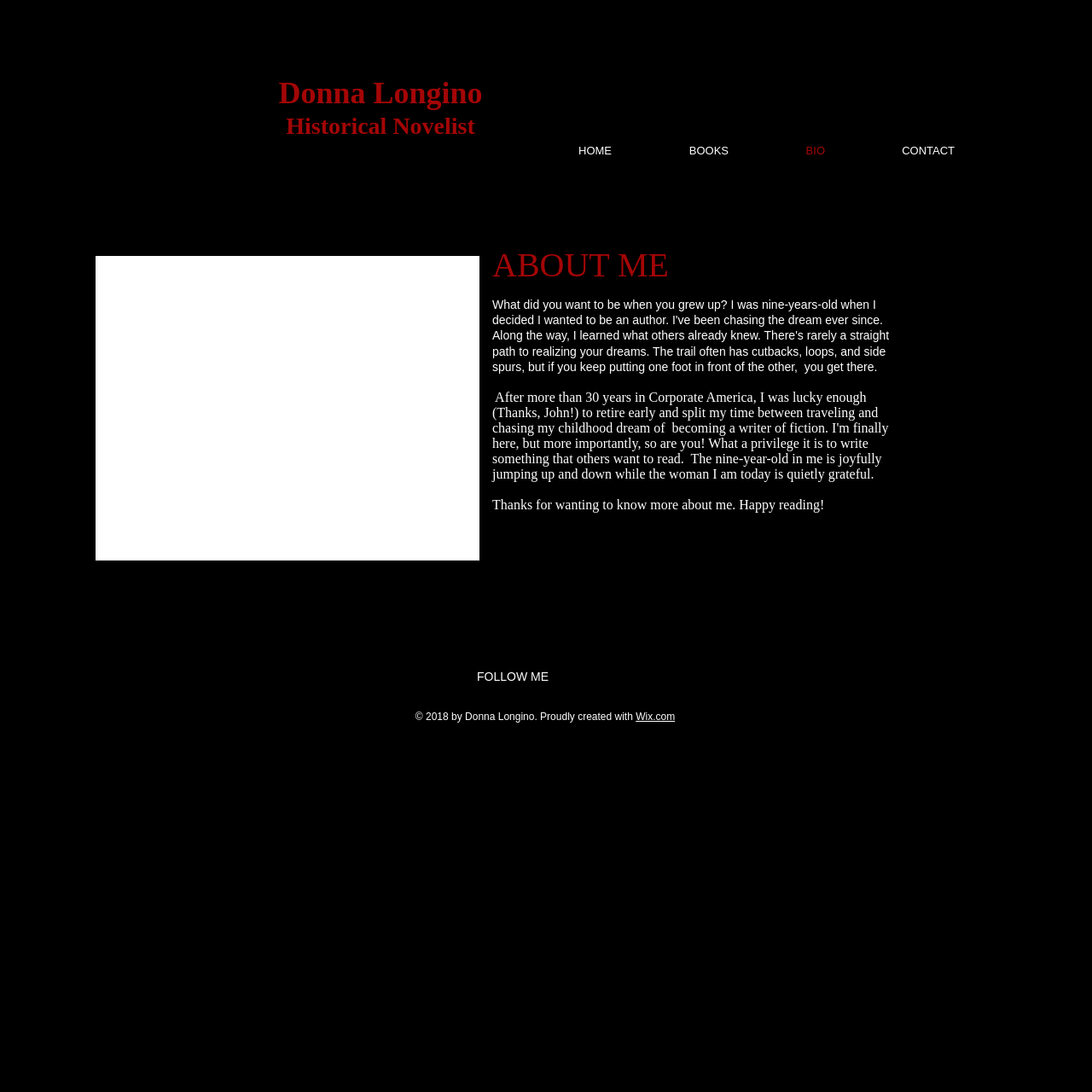Provide an in-depth description of the elements and layout of the webpage.

This webpage is about Donna Longino, a historical novelist. At the top left, there is a small image of Donna Longino, and next to it, her name is displayed in a heading. Below her name, her profession is mentioned as a heading. 

On the top right, there is a navigation menu with four links: HOME, BOOKS, BIO, and CONTACT. 

Below the navigation menu, there is a main section that takes up most of the page. In this section, there is a larger image of Donna Longino on the left, and on the right, there is a heading that says "ABOUT ME". Below the heading, there is a paragraph of text that welcomes readers and invites them to read more about her.

At the bottom of the page, there is a section with social media links, including Travel Blog, Instagram, LinkedIn, and Facebook. Each link has a corresponding icon. Next to the social media links, there is a text that says "FOLLOW ME". 

Finally, at the very bottom of the page, there is a copyright notice that mentions the year 2018 and the creator of the website, Donna Longino, along with a link to Wix.com.